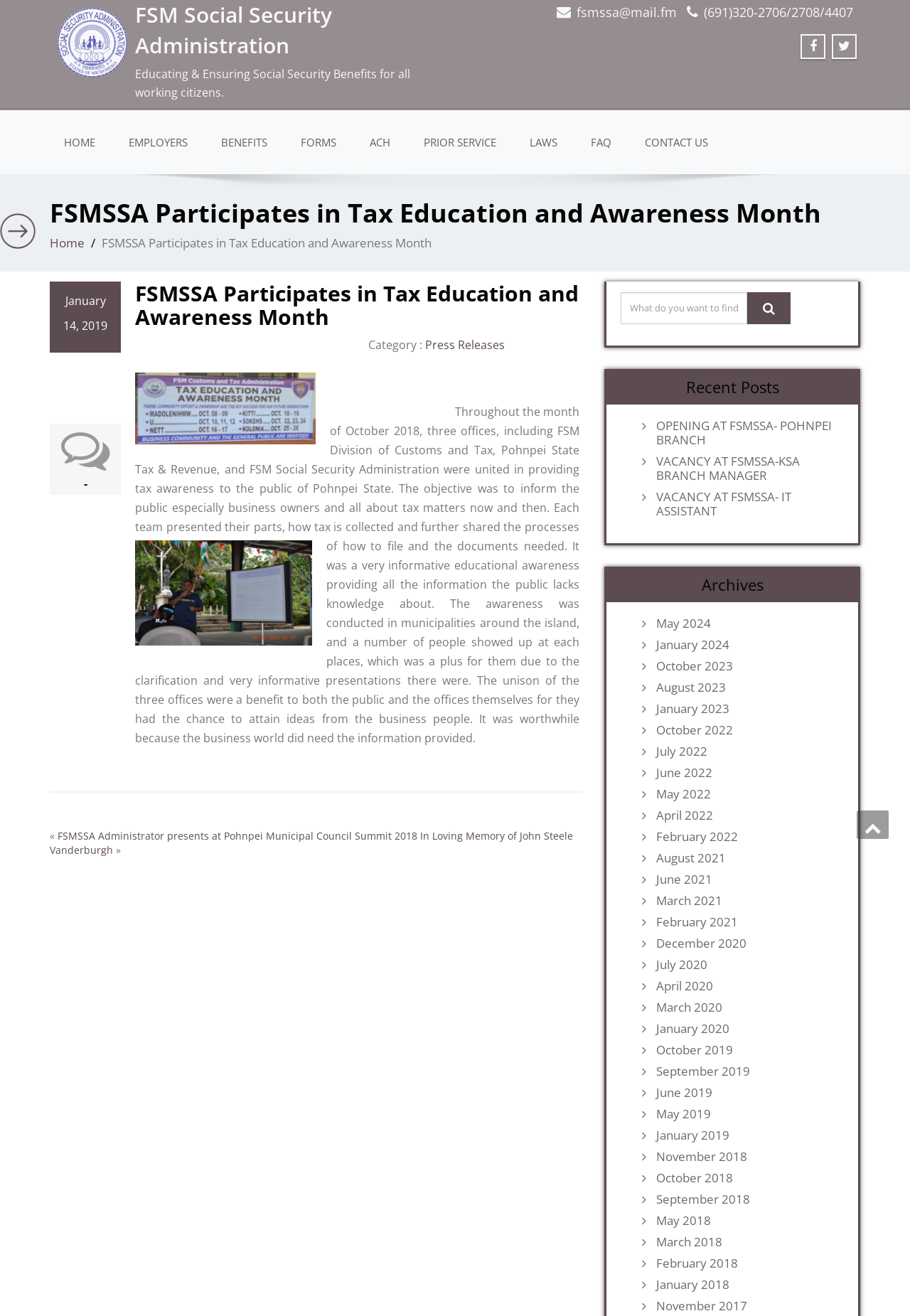Given the element description "OPENING AT FSMSSA- POHNPEI BRANCH" in the screenshot, predict the bounding box coordinates of that UI element.

[0.713, 0.318, 0.927, 0.34]